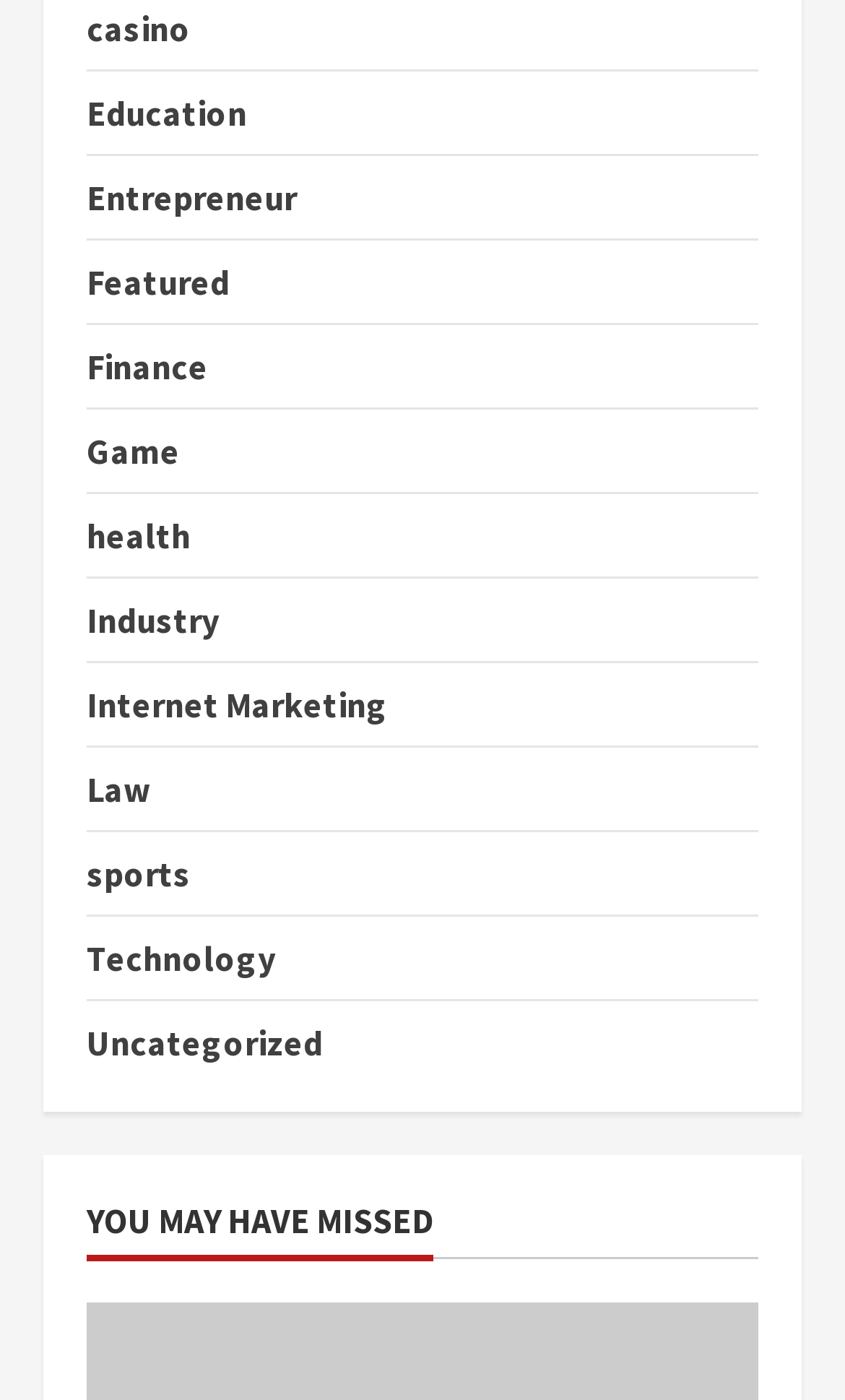Locate the bounding box coordinates of the region to be clicked to comply with the following instruction: "go to Entrepreneur". The coordinates must be four float numbers between 0 and 1, in the form [left, top, right, bottom].

[0.103, 0.122, 0.351, 0.159]